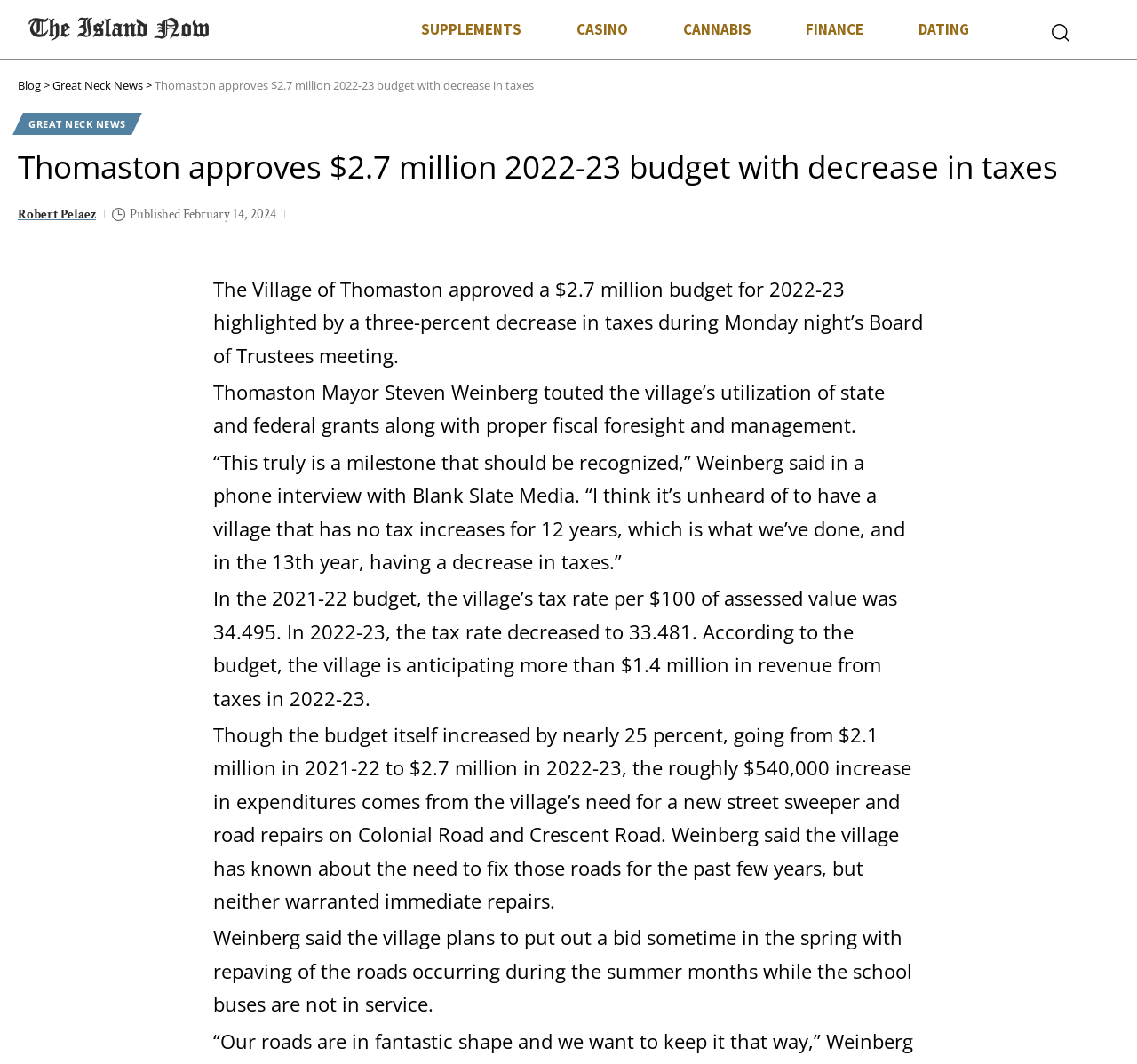Who is the mayor of Thomaston?
Provide a short answer using one word or a brief phrase based on the image.

Steven Weinberg